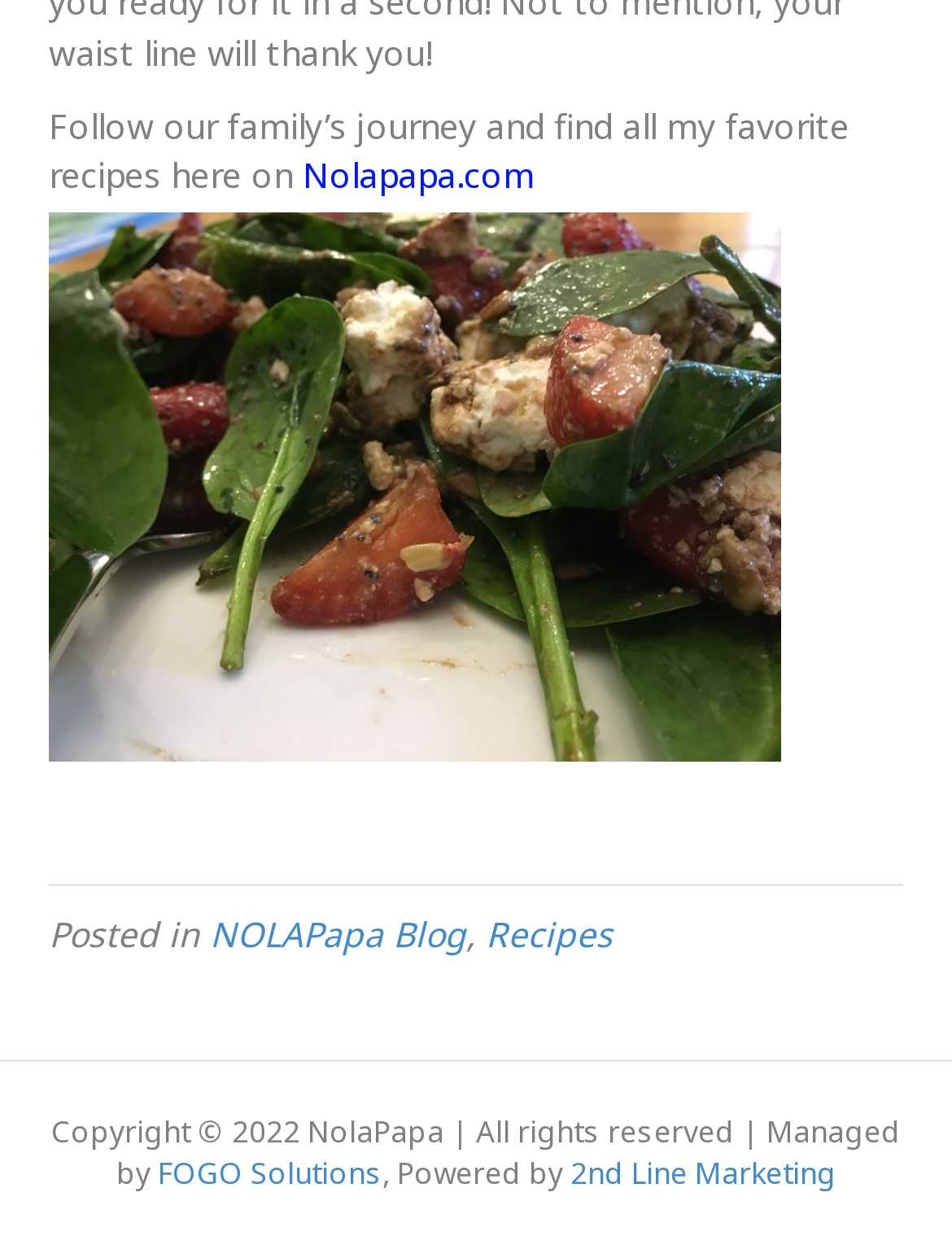How many external links are present at the bottom of the webpage?
Please provide a detailed and thorough answer to the question.

At the bottom of the webpage, there are two external links: 'FOGO Solutions' and '2nd Line Marketing'. These links are represented as link elements, and their vertical positions can be determined by comparing their y1, y2 coordinates.